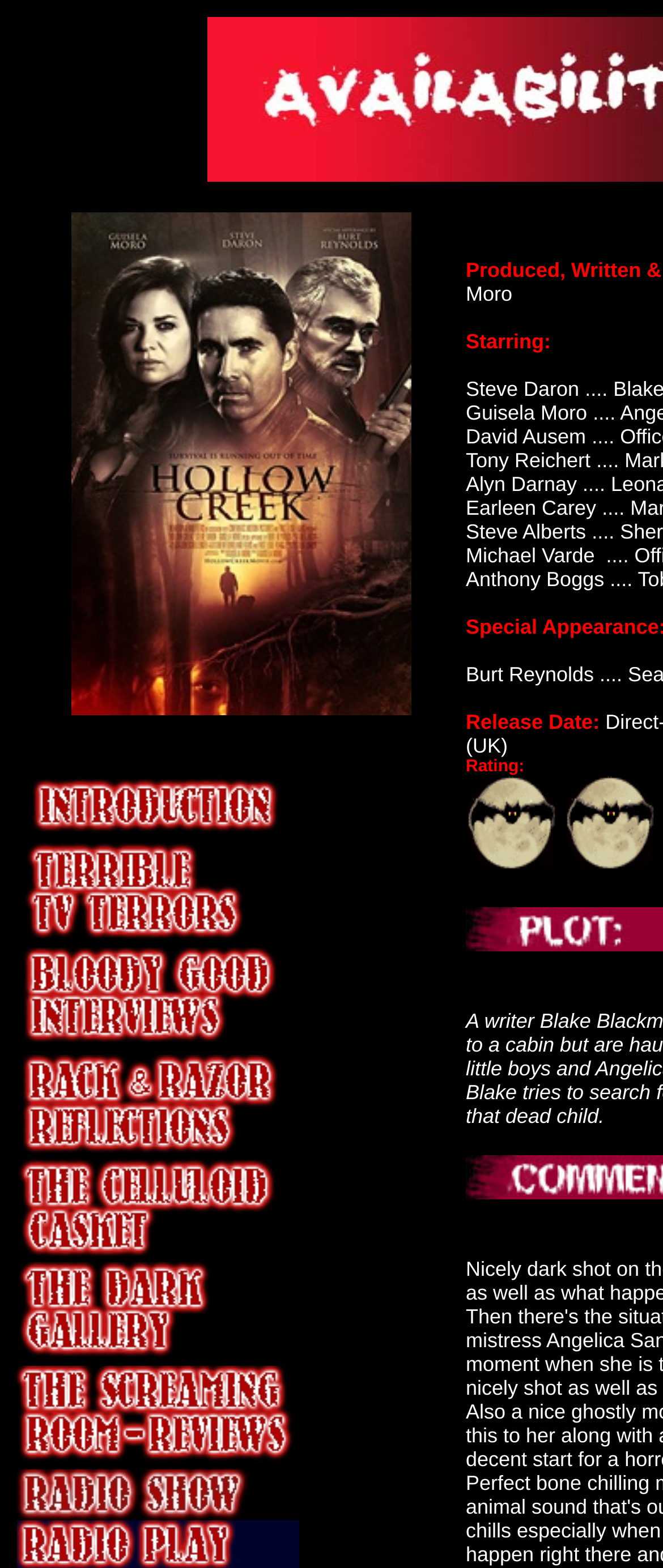Bounding box coordinates are specified in the format (top-left x, top-left y, bottom-right x, bottom-right y). All values are floating point numbers bounded between 0 and 1. Please provide the bounding box coordinate of the region this sentence describes: Guisela Moro

[0.703, 0.256, 0.886, 0.271]